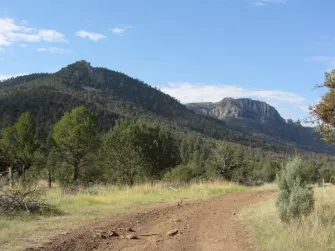Give an elaborate caption for the image.

This image depicts the stunning Davis Mountains, located in the western region of Texas. Taken during a research trip, the photograph captures the lush greenery of the mountains, which stand in stark contrast to the surrounding arid landscape. The vibrant foliage and diverse terrain highlight the unique ecological character of sky islands—isolated mountain ranges that create distinct habitats and climates above the desert plains. This image embodies the beauty and complexity of these ecosystems, showcasing the natural splendor that can be found in what is often perceived as a barren desert environment.